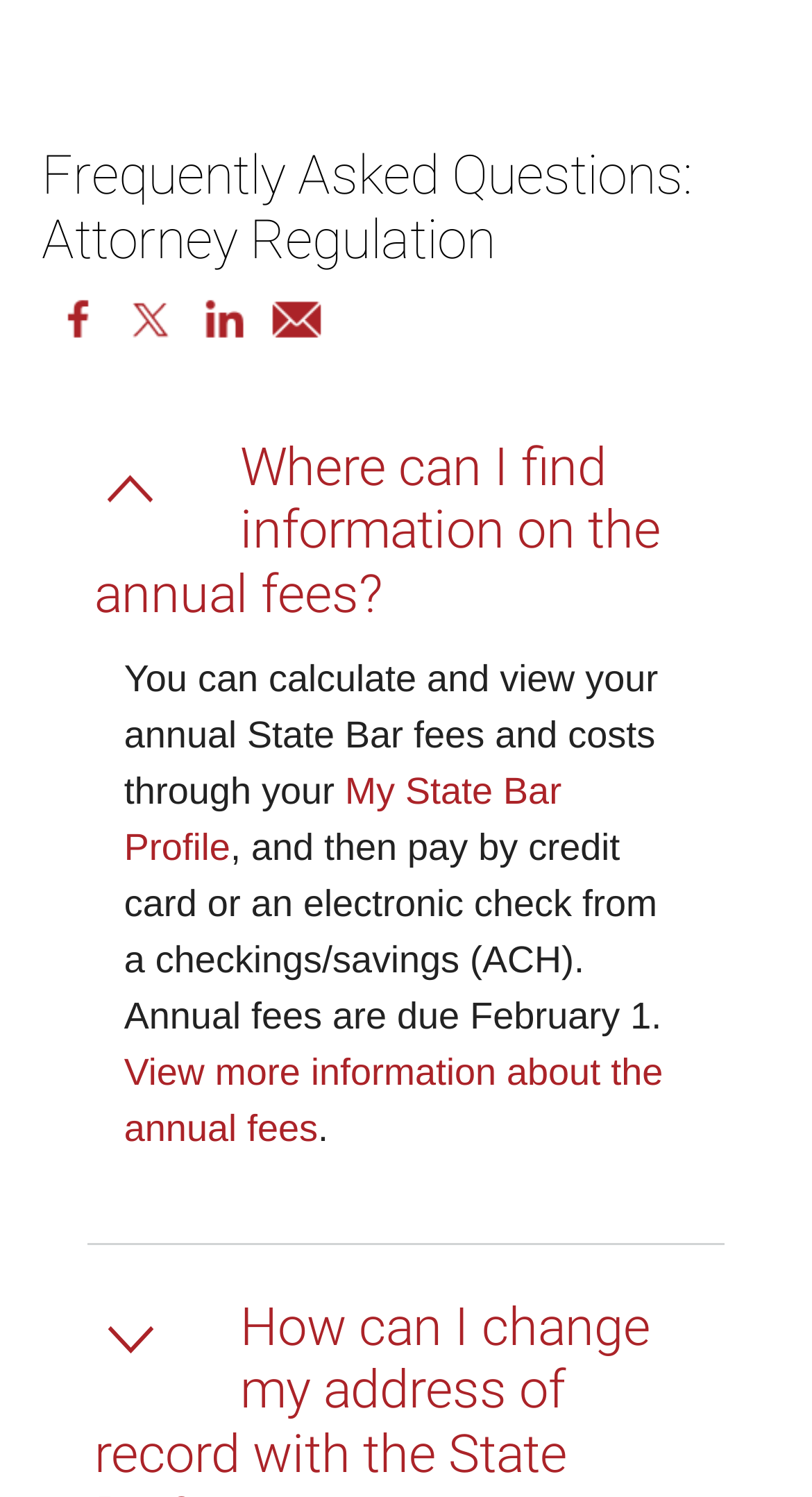Identify the bounding box for the UI element specified in this description: "Menu". The coordinates must be four float numbers between 0 and 1, formatted as [left, top, right, bottom].

[0.872, 0.0, 1.0, 0.076]